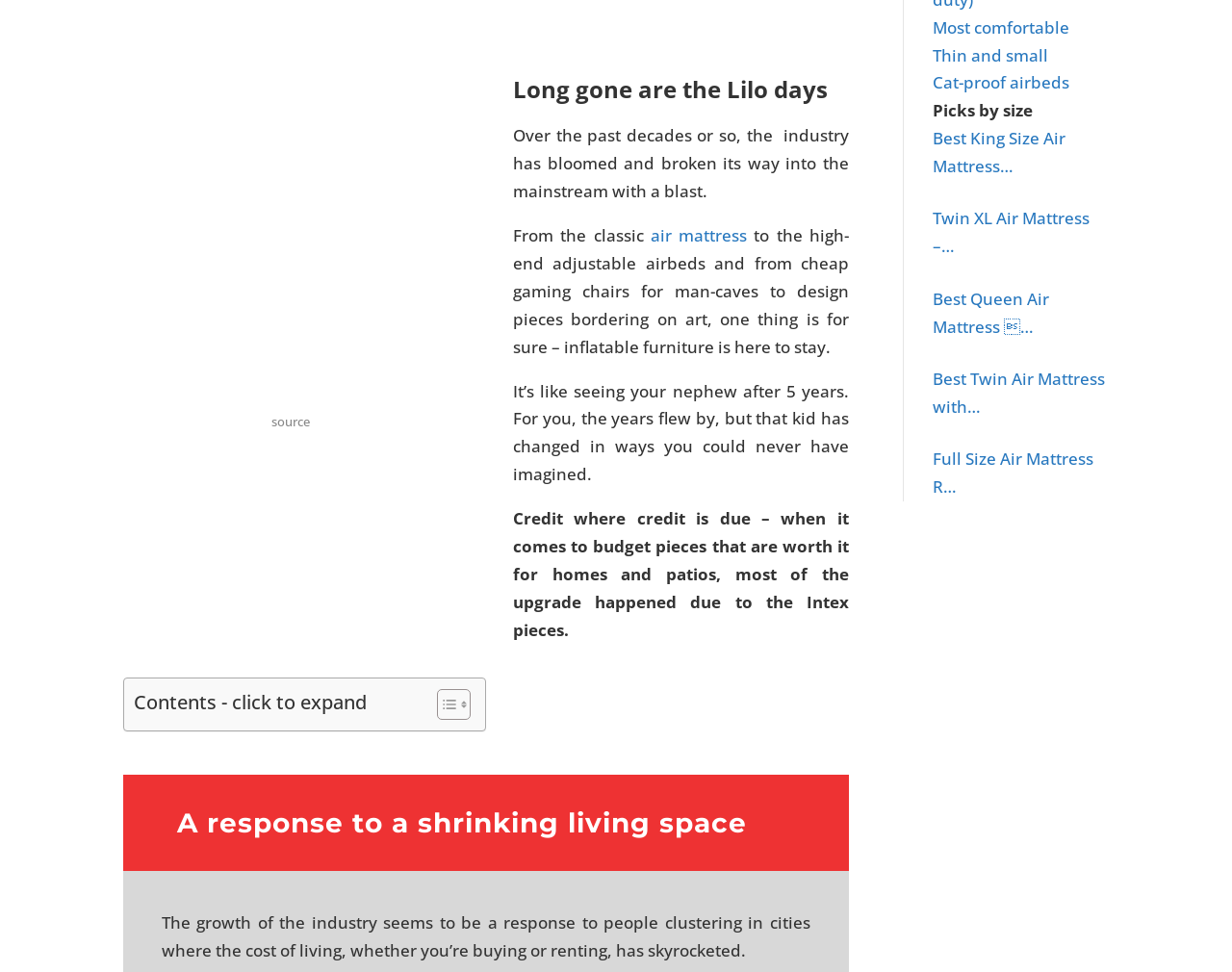Determine the bounding box coordinates of the clickable area required to perform the following instruction: "View the blog". The coordinates should be represented as four float numbers between 0 and 1: [left, top, right, bottom].

None